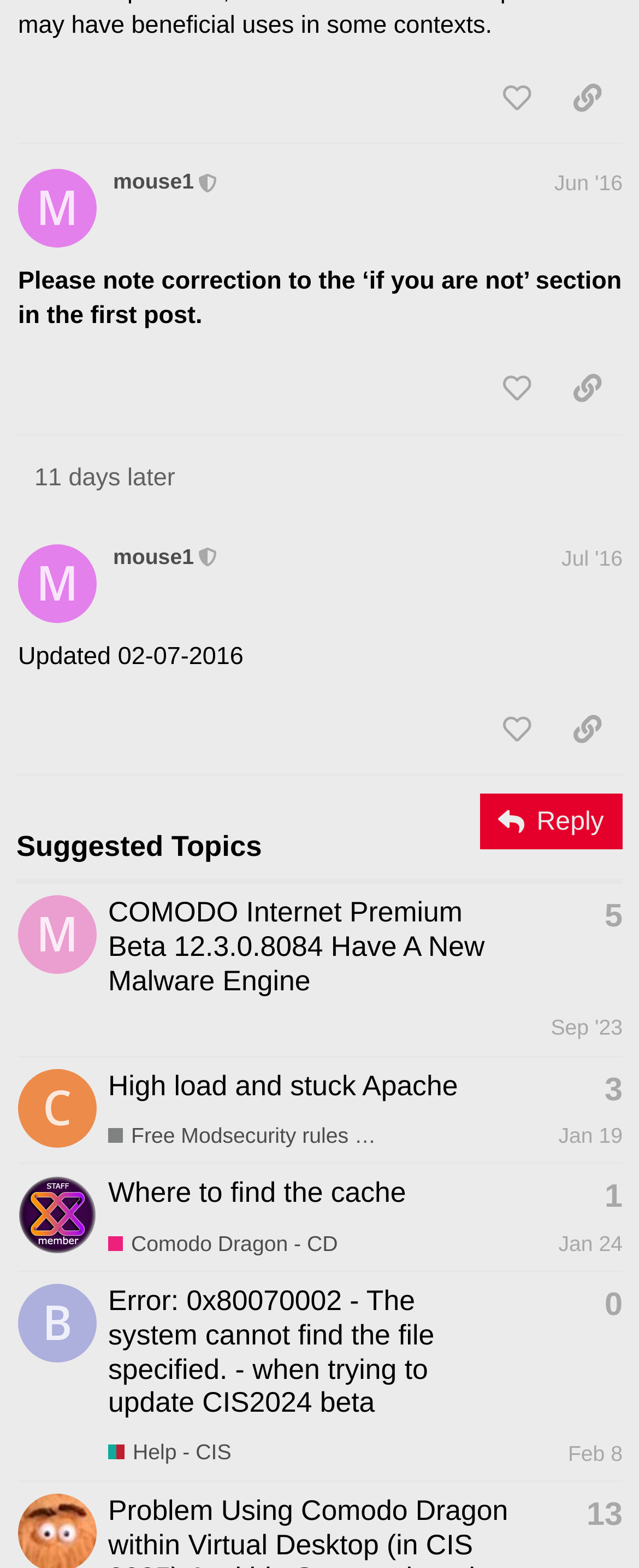Given the element description aria-label="cyberdev" title="cyberdev", predict the bounding box coordinates for the UI element in the webpage screenshot. The format should be (top-left x, top-left y, bottom-right x, bottom-right y), and the values should be between 0 and 1.

[0.028, 0.697, 0.151, 0.715]